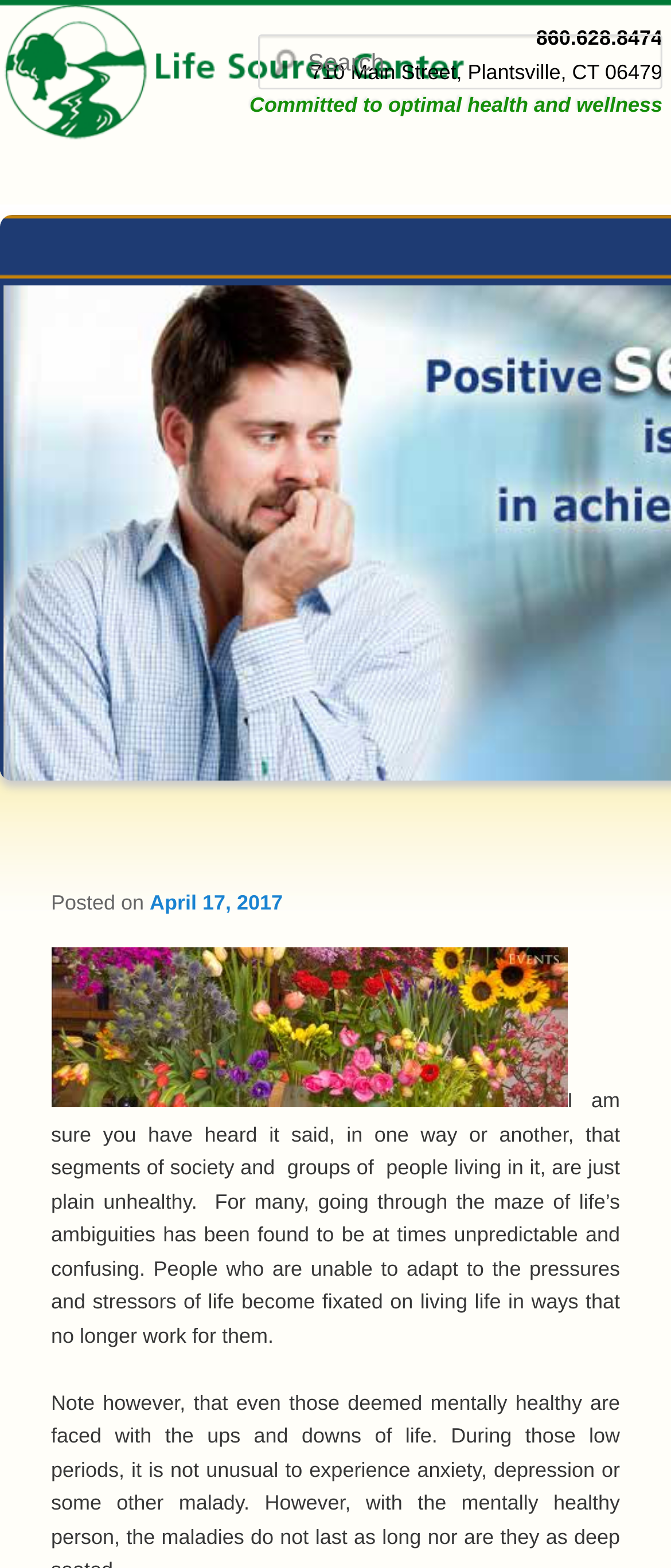What is the name of the center?
Based on the image, answer the question with as much detail as possible.

The name of the center can be found in the image element at the top of the webpage, which has a bounding box coordinate of [0.0, 0.0, 0.7, 0.091]. The OCR text of this image is 'Life Source Center'.